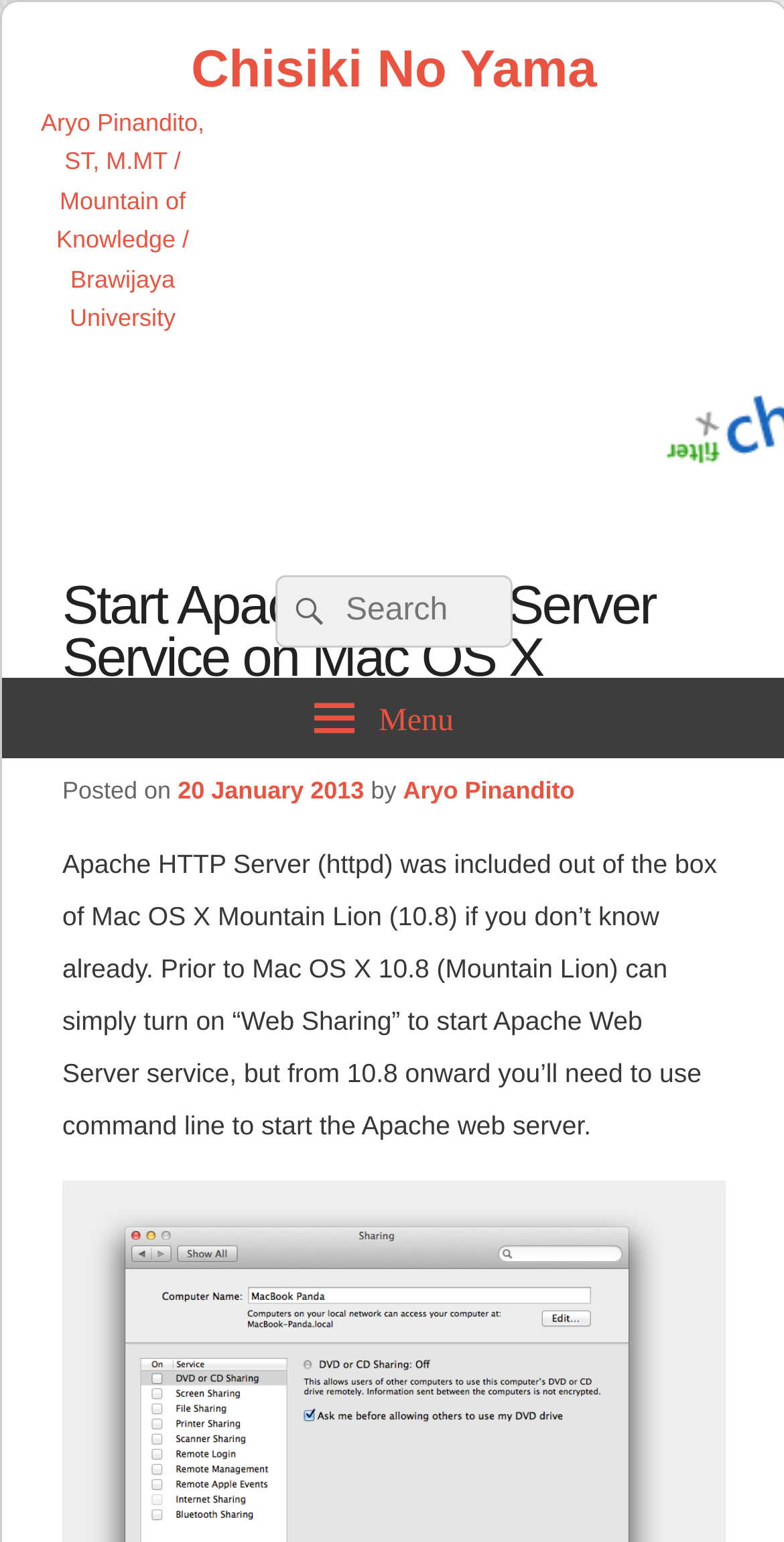Extract the bounding box coordinates for the described element: "Aryo Pinandito". The coordinates should be represented as four float numbers between 0 and 1: [left, top, right, bottom].

[0.514, 0.503, 0.733, 0.522]